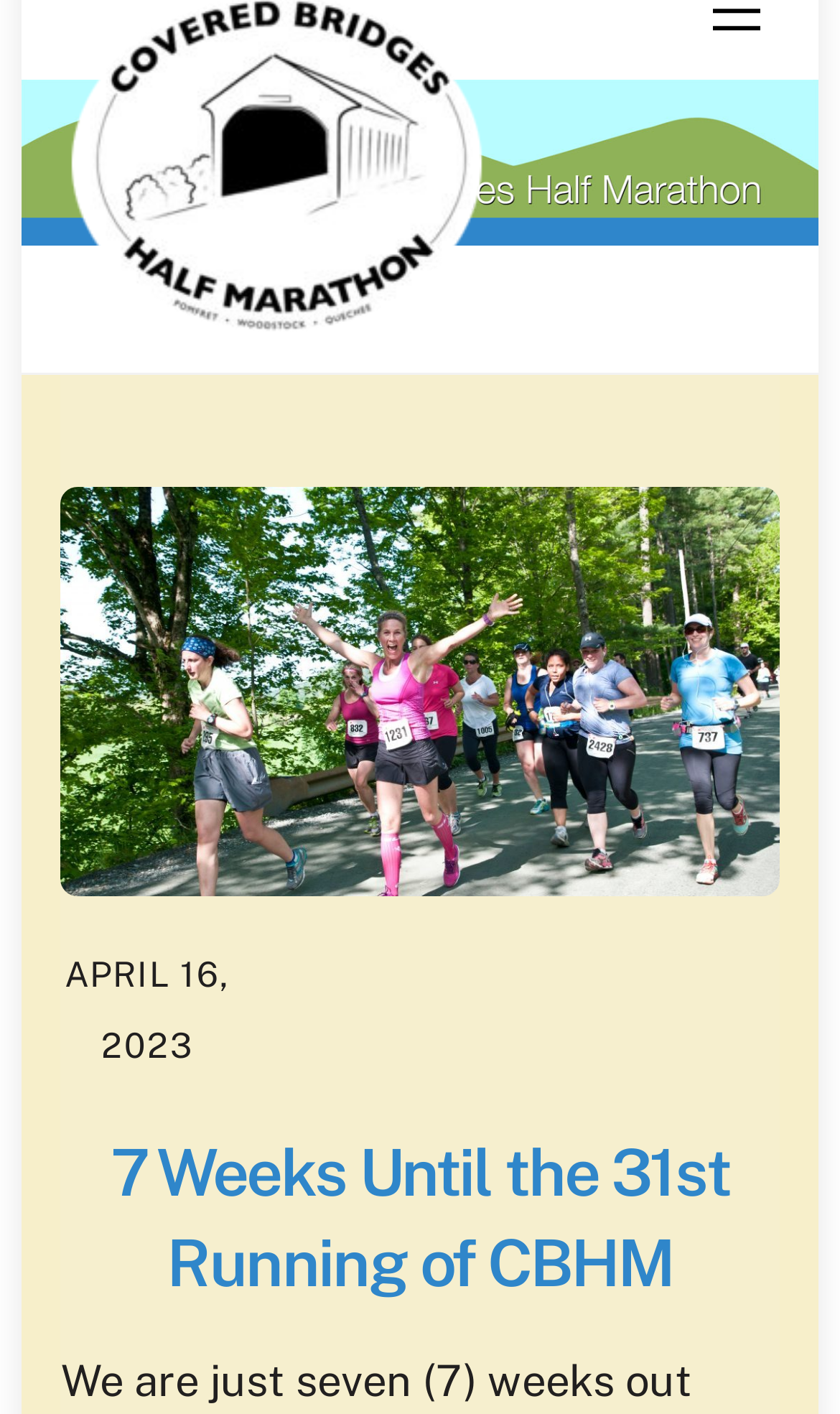Please give a succinct answer to the question in one word or phrase:
What is the edition of the Covered Bridges Half Marathon?

31st